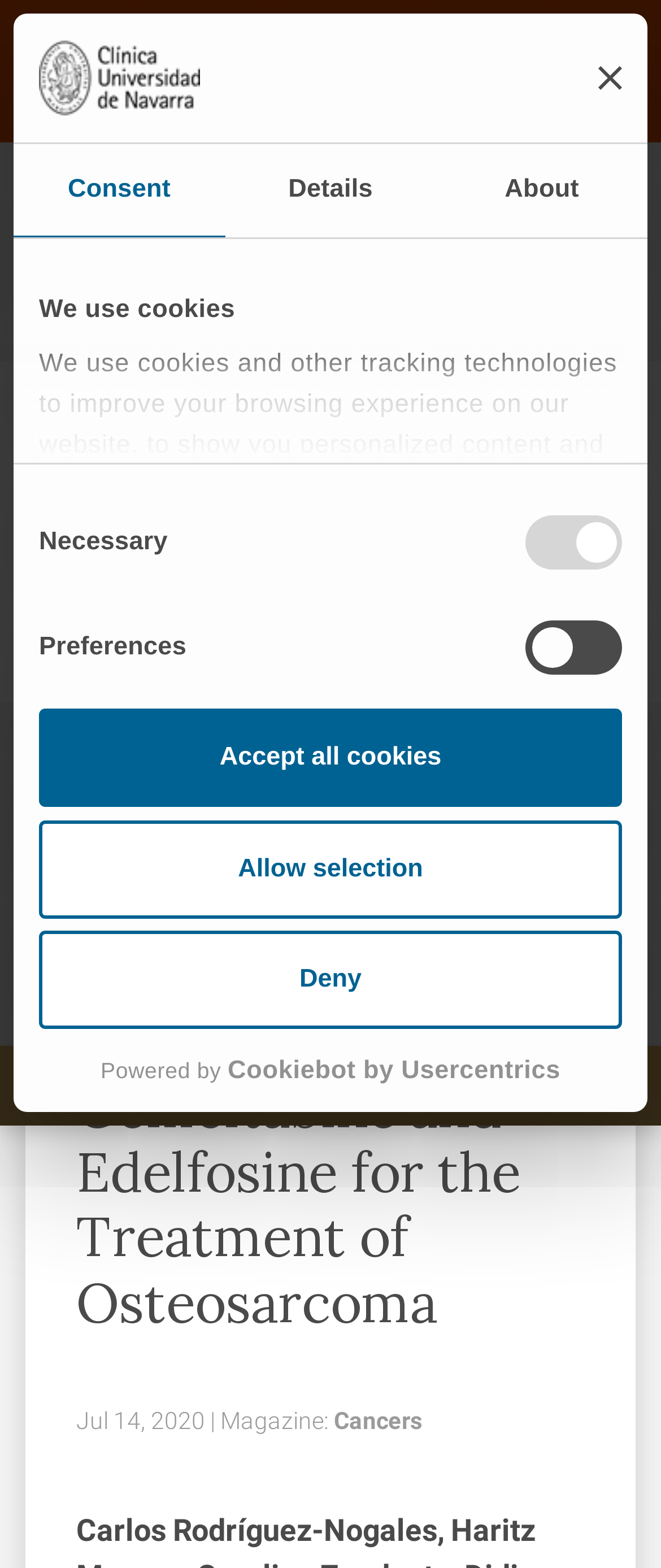What is the name of the university?
Respond with a short answer, either a single word or a phrase, based on the image.

Cima Universidad de Navarra